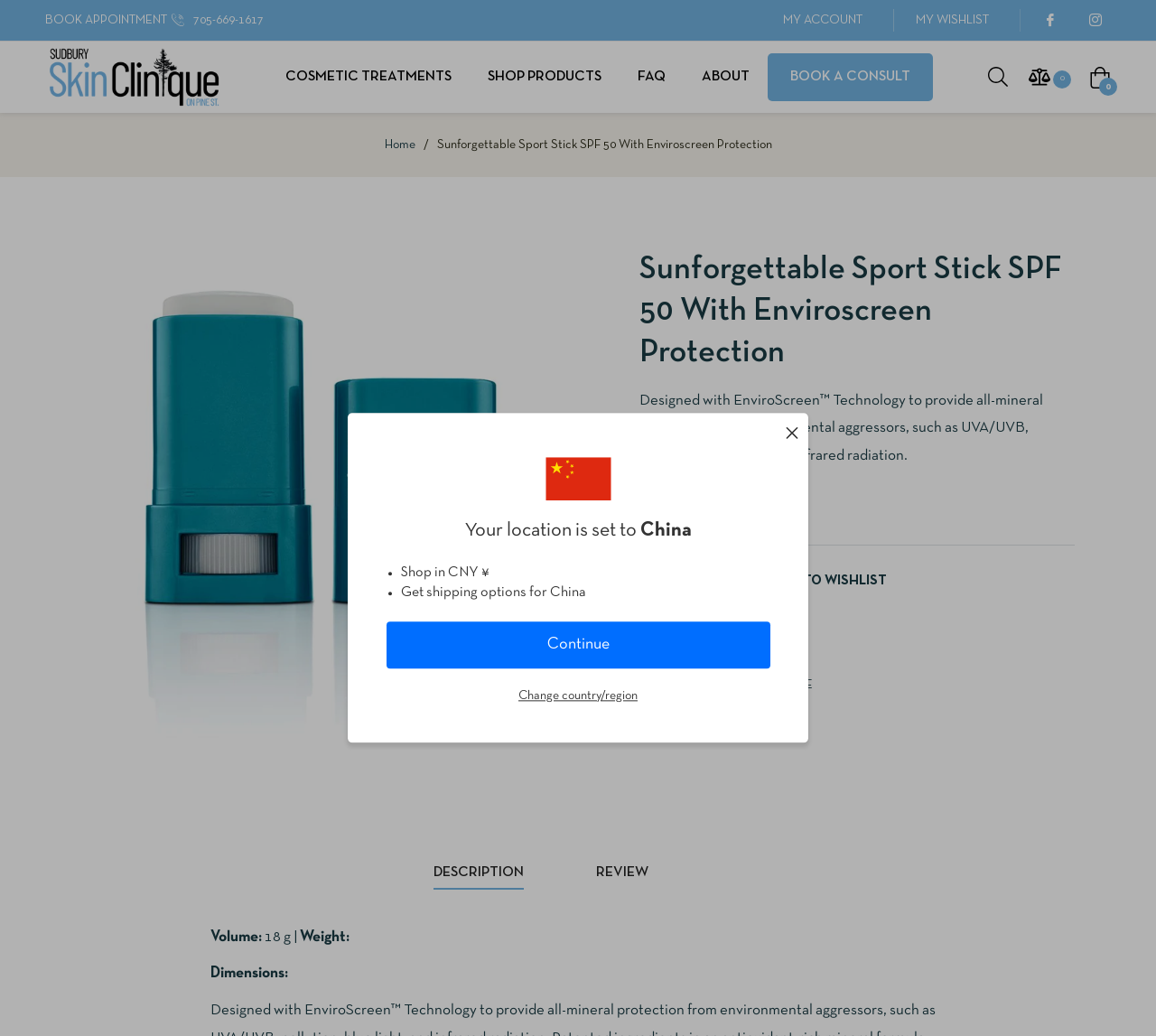Generate a comprehensive description of the webpage content.

This webpage is about a product called Sunforgettable Sport Stick SPF 50 With Enviroscreen Protection, which is a cosmetic product from the brand COLORESCIENCE. The product is suitable for all skin types. 

At the top of the page, there is a notification bar that allows users to set their location and choose their preferred currency. Below this, there are several links to different sections of the website, including "COSMETIC TREATMENTS", "SHOP PRODUCTS", "FAQ", "ABOUT", and "BOOK A CONSULT". 

On the left side of the page, there is a navigation menu with breadcrumbs that show the current page's location within the website. The main content of the page is divided into two sections. The top section features a large image of the product, along with its name and a brief description. The description mentions that the product is designed with EnviroScreen Technology to provide all-mineral protection from environmental aggressors.

Below the product image, there are several buttons and links that allow users to compare the product, add it to their wishlist, or share it on social media. There is also information about the product's brand, skin type, and availability.

The bottom section of the page features a tab list with two tabs: "DESCRIPTION" and "REVIEW". The "DESCRIPTION" tab is currently selected and displays detailed information about the product, including its volume, weight, and dimensions.